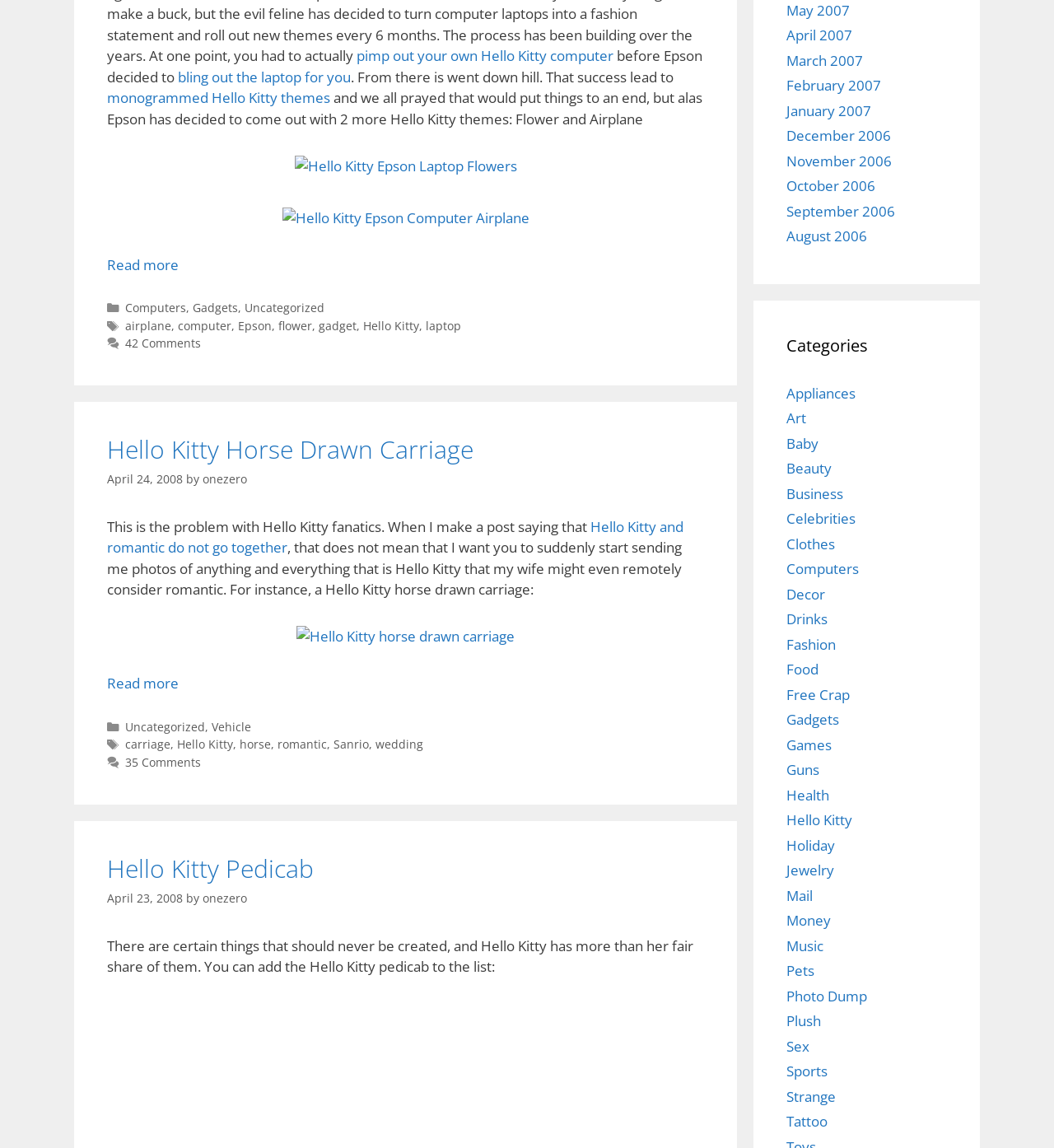Highlight the bounding box coordinates of the element you need to click to perform the following instruction: "read about Hello Kitty Horse Drawn Carriage."

[0.102, 0.377, 0.449, 0.406]